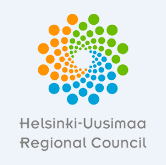Please provide a comprehensive response to the question below by analyzing the image: 
What is the font style of the text below the logo?

The caption describes the text 'Helsinki-Uusimaa Regional Council' as being presented in a clean and professional font, which suggests a simple, legible, and formal font style.